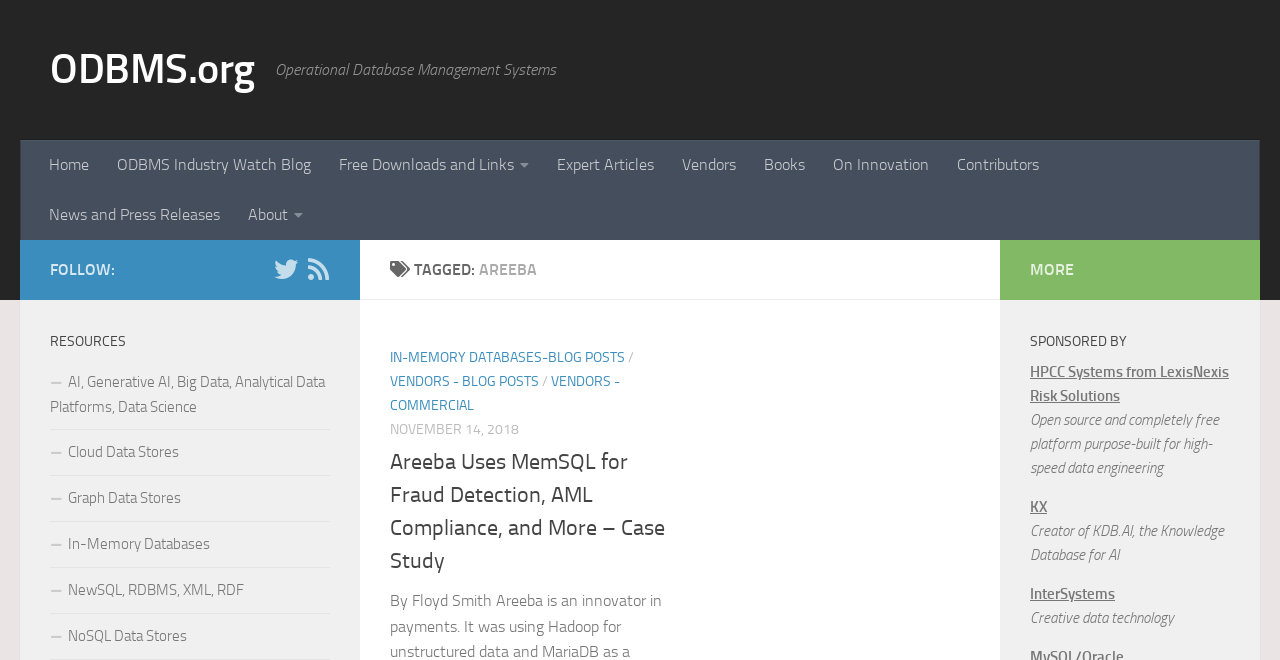Can you identify the bounding box coordinates of the clickable region needed to carry out this instruction: 'Click on the 'Home' link'? The coordinates should be four float numbers within the range of 0 to 1, stated as [left, top, right, bottom].

[0.027, 0.212, 0.08, 0.288]